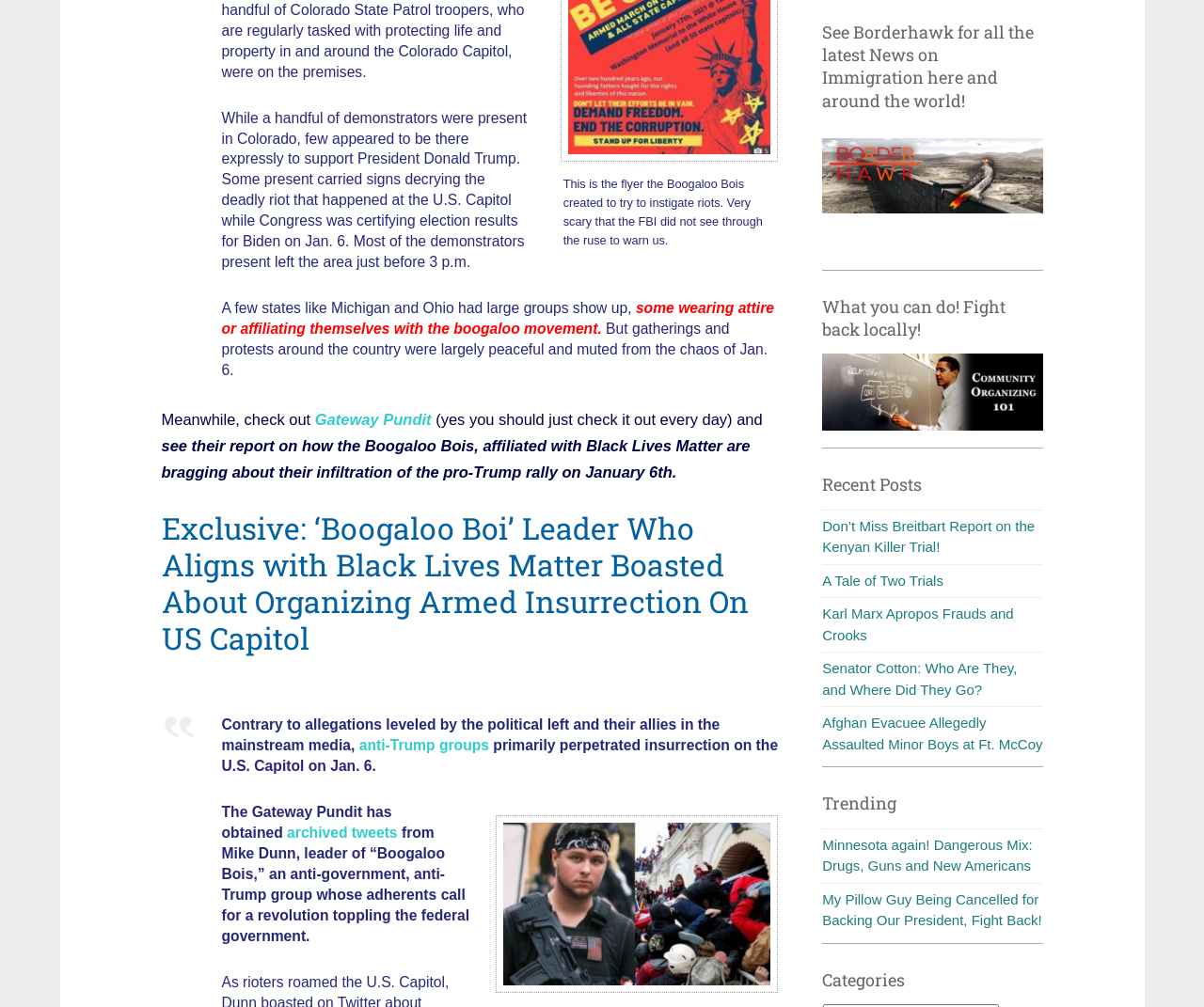What is the event being referred to in the article? Look at the image and give a one-word or short phrase answer.

January 6th insurrection